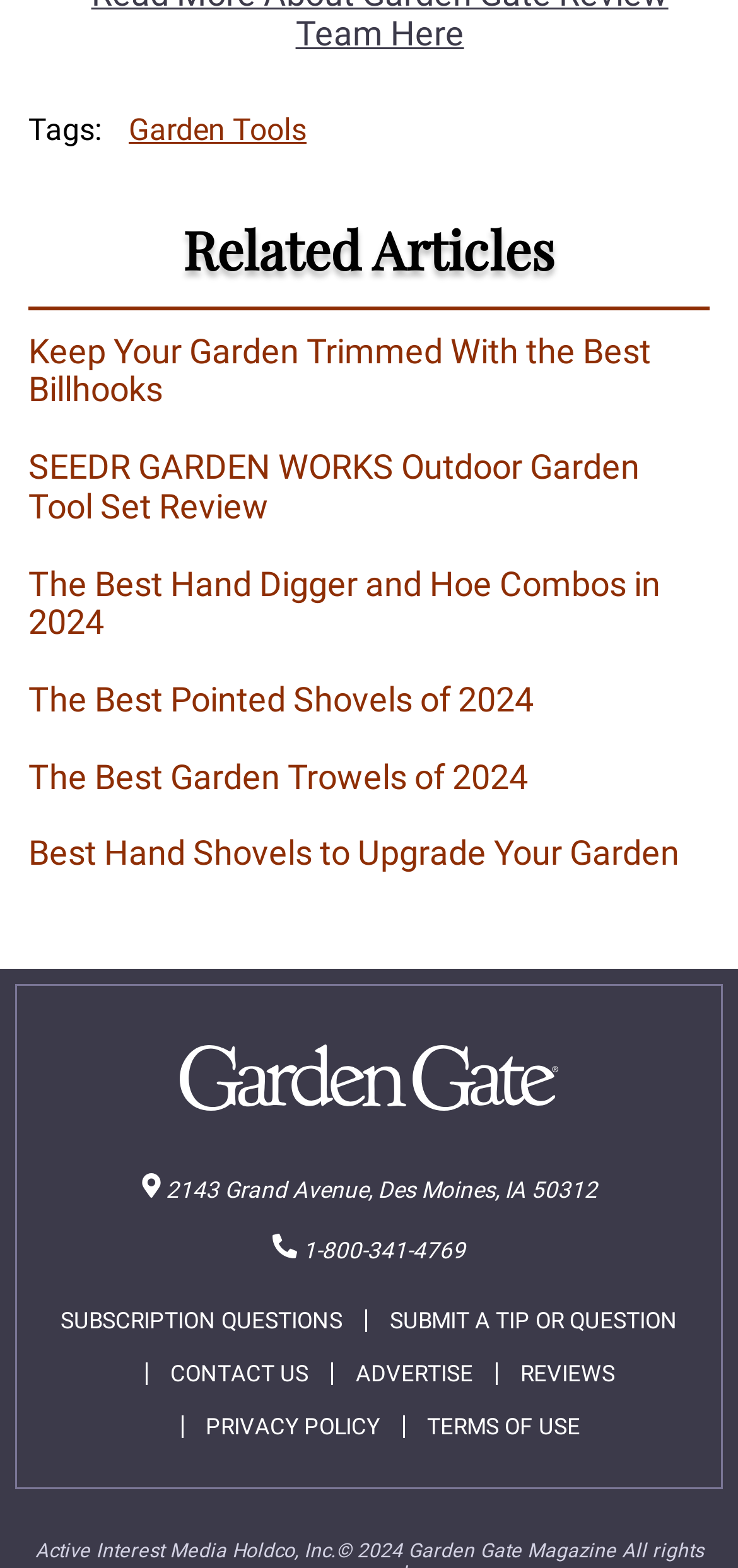Give the bounding box coordinates for this UI element: "Terms of Use". The coordinates should be four float numbers between 0 and 1, arranged as [left, top, right, bottom].

[0.578, 0.902, 0.786, 0.917]